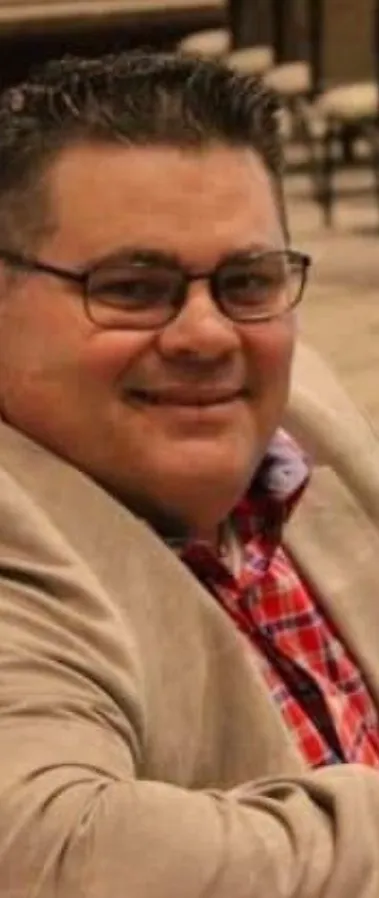Describe the image with as much detail as possible.

In this warm portrait, Pastor Cliff Kirkland is captured with a friendly smile, embodying the spirit of compassion and support central to his mission in the recovery community. He is dressed in a stylish beige blazer over a red plaid shirt, exuding both professionalism and approachability. His glasses enhance his thoughtful expression, reflecting his dedication to helping individuals on their journey to sobriety. As the founder of a recovery residence, Pastor Cliff has turned his own experiences with addiction into a powerful message of hope, demonstrating the transformative impact of faith and perseverance. This image represents not just his commitment to recovery, but also the inspiration he brings to many seeking a path to healing.